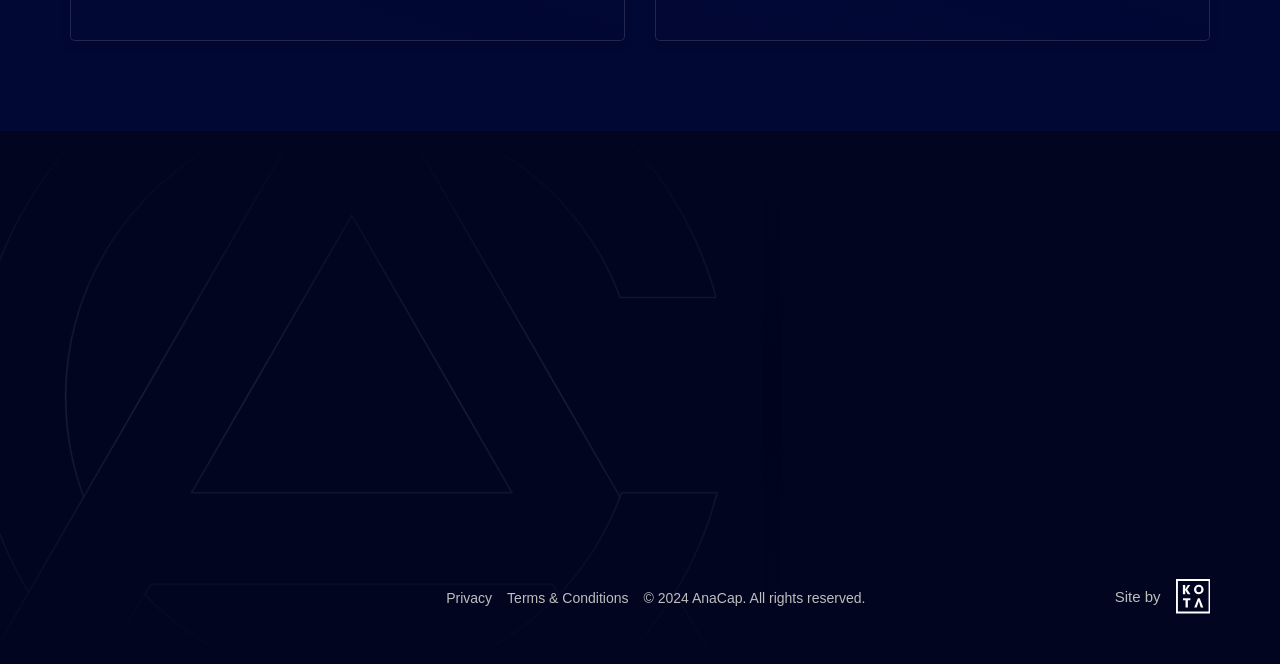Based on the visual content of the image, answer the question thoroughly: What is the phone number to contact?

I looked for the contact information and found the phone number '+44 207 070 5250' which is a link, so this is the phone number to contact.